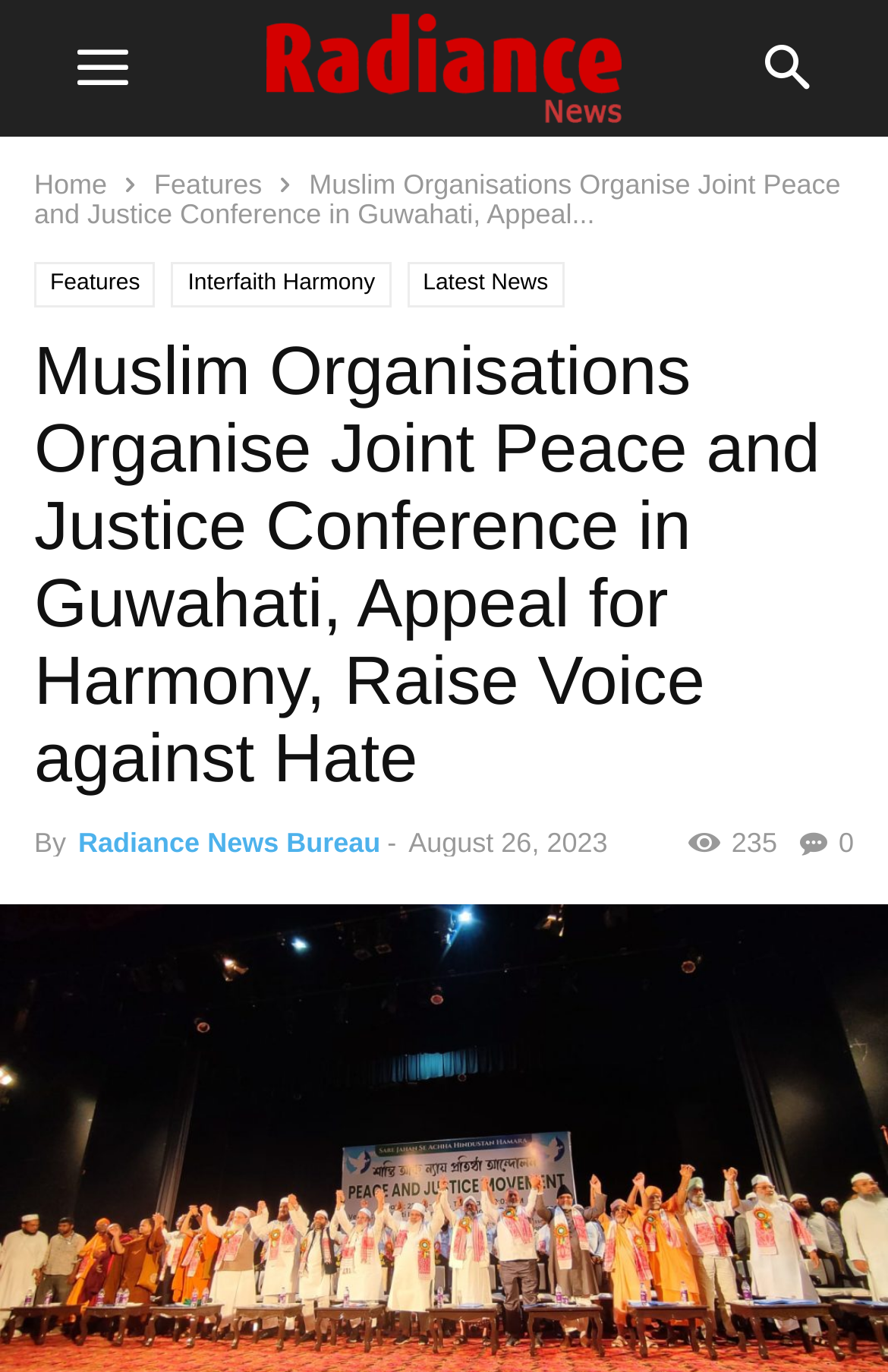Extract the primary headline from the webpage and present its text.

Muslim Organisations Organise Joint Peace and Justice Conference in Guwahati, Appeal for Harmony, Raise Voice against Hate